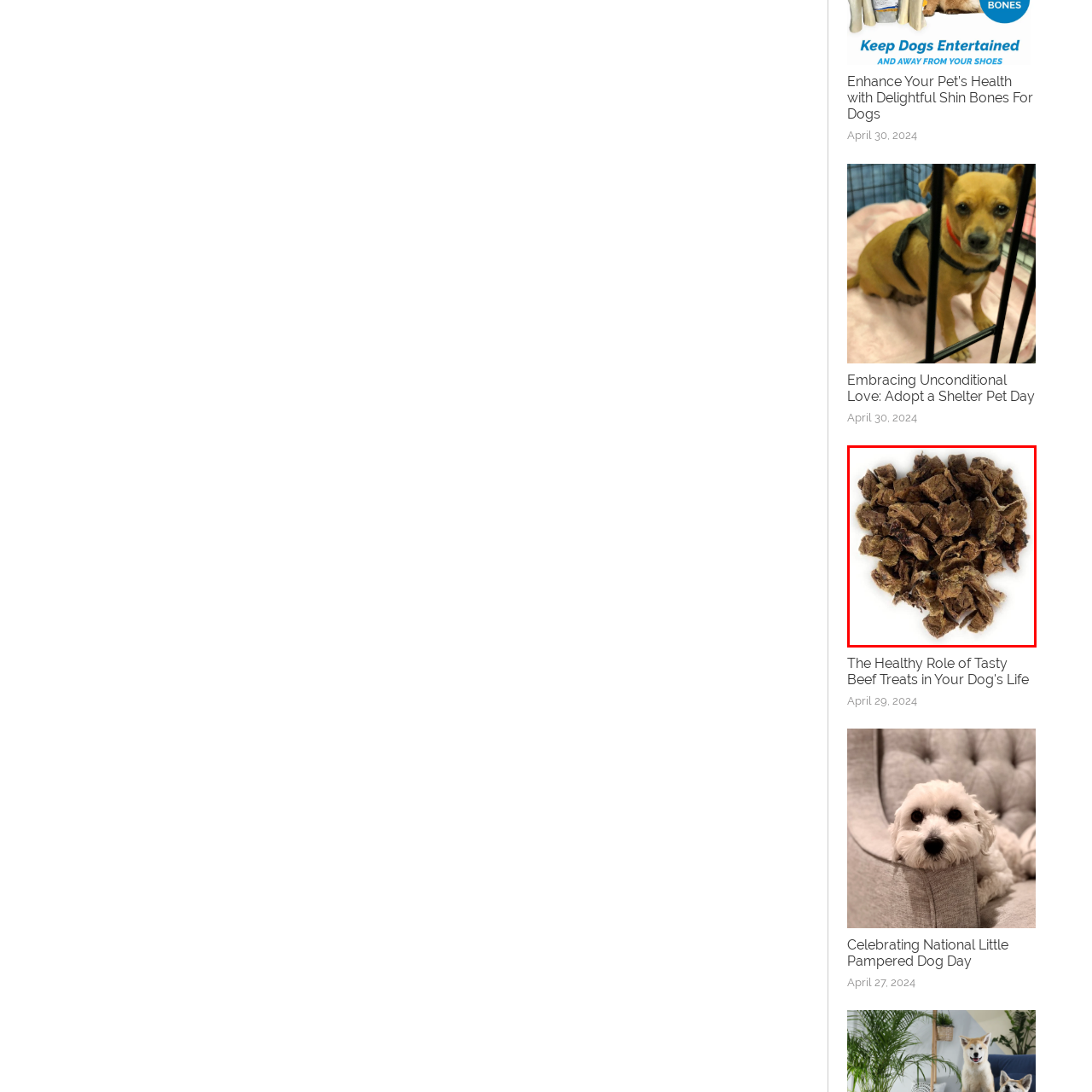Elaborate on the contents of the image marked by the red border.

This image features a close-up of dried beef treats, which are commonly used as dog snacks. The treats appear to be fragmented into irregular, crunchy pieces, showcasing their rich, brown color and textured surface. This is likely part of the content related to the article titled "The Healthy Role of Tasty Beef Treats in Your Dog's Life," emphasizing the benefits of these snacks in supporting canine health and happiness. Perfect for rewarding or training pets, these tasty morsels are designed to entice dogs, making them a favorite among pet owners looking to enhance their furry friends' diets.